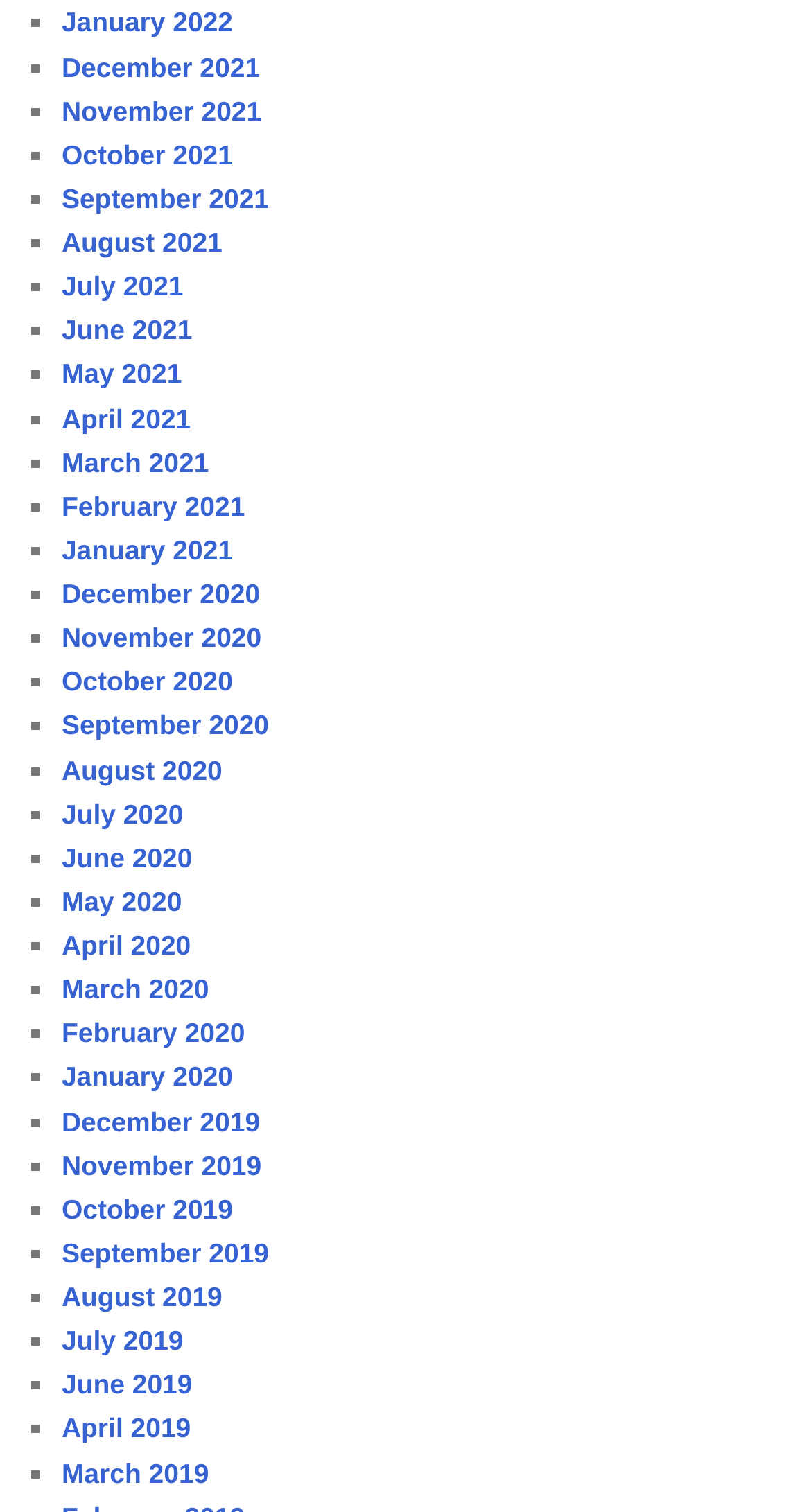Please find the bounding box coordinates of the clickable region needed to complete the following instruction: "Browse September 2021". The bounding box coordinates must consist of four float numbers between 0 and 1, i.e., [left, top, right, bottom].

[0.076, 0.121, 0.332, 0.142]